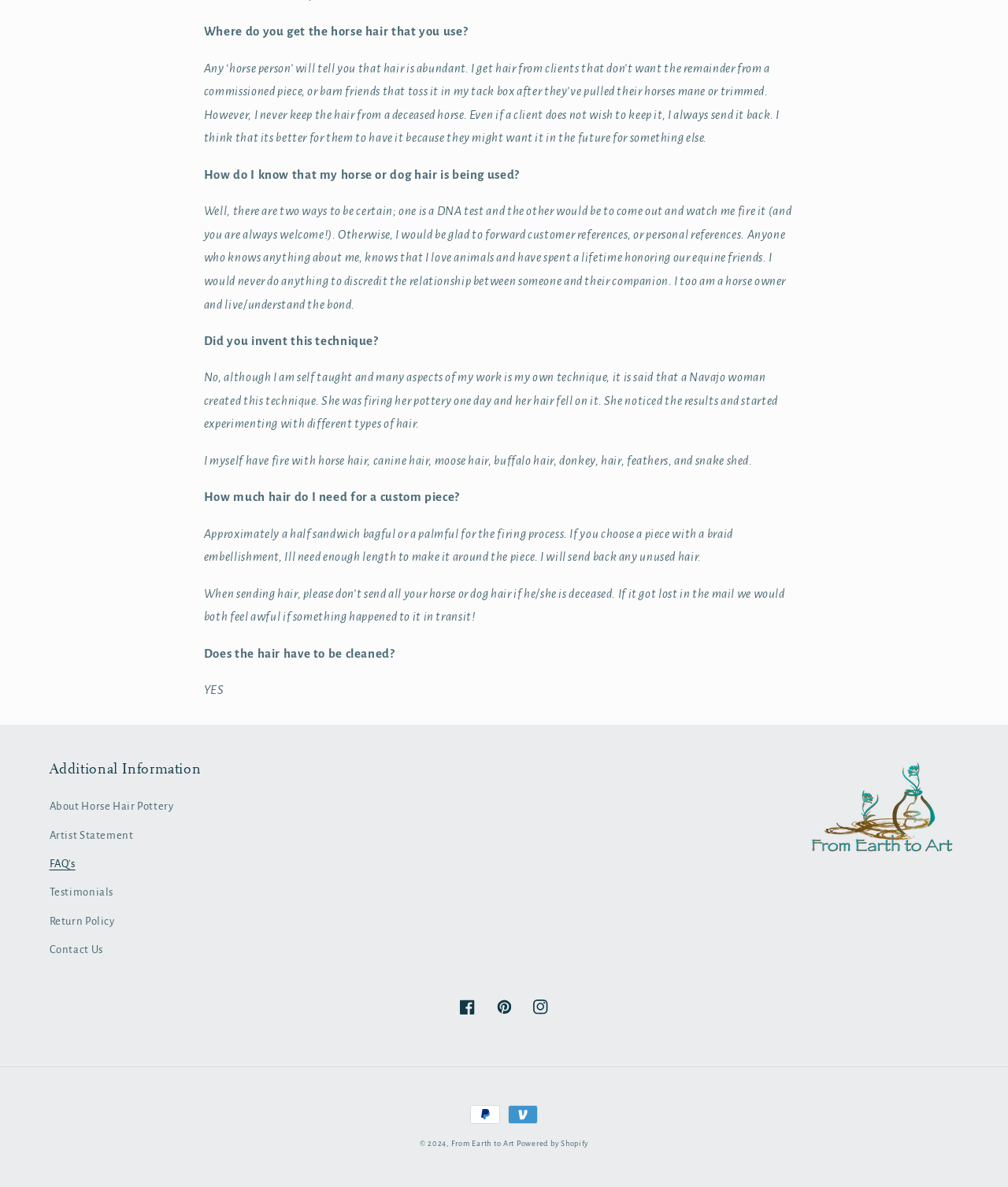Could you determine the bounding box coordinates of the clickable element to complete the instruction: "Click on the 'Benefits of Hiring Professional Dry Cleaning Service for Regular Cleanup' link"? Provide the coordinates as four float numbers between 0 and 1, i.e., [left, top, right, bottom].

None